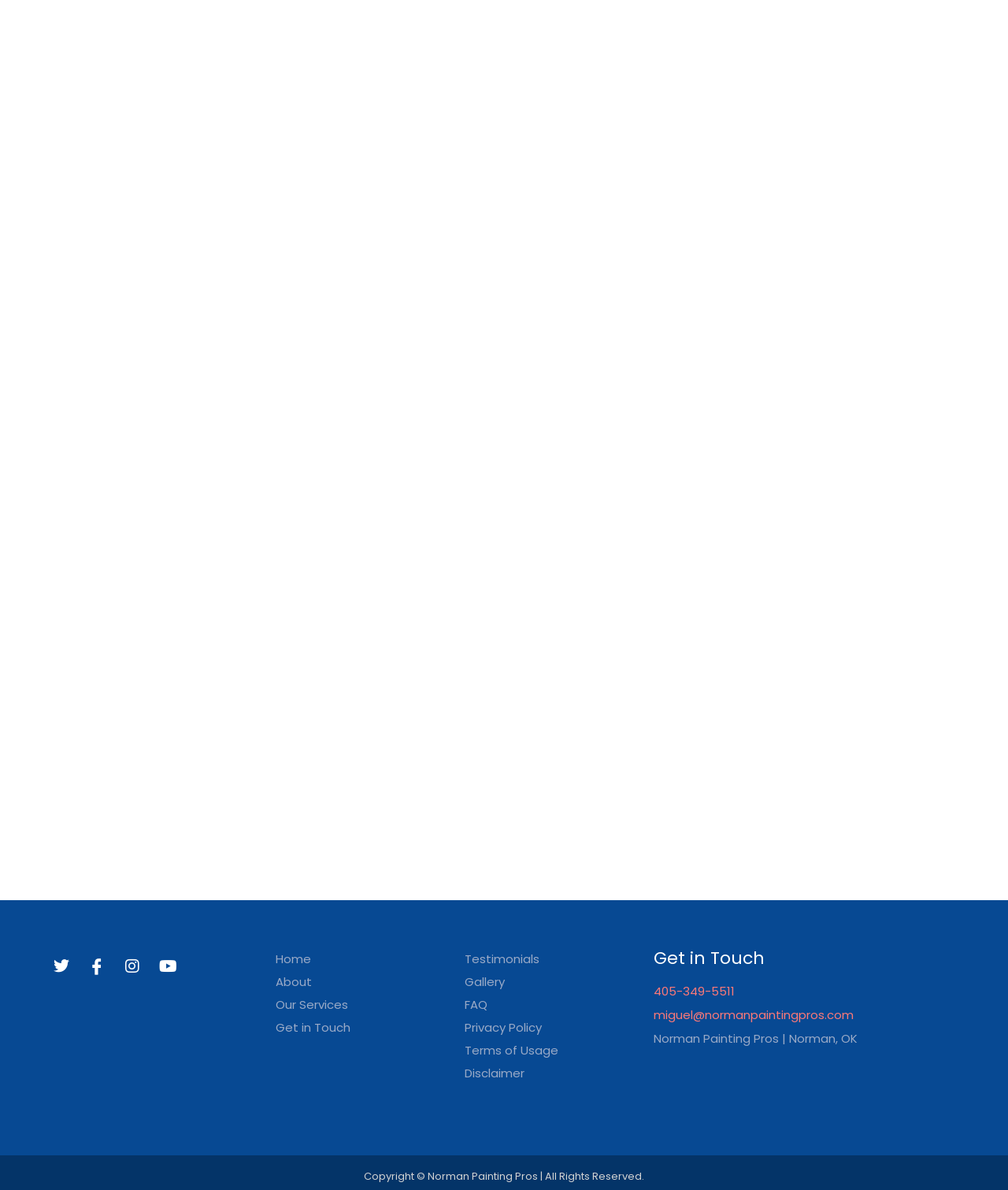What social media platforms are linked?
From the image, provide a succinct answer in one word or a short phrase.

Twitter, Facebook, Instagram, Youtube